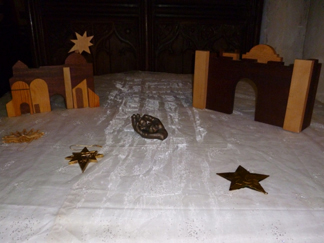Generate an elaborate caption that includes all aspects of the image.

The image features a serene and thoughtfully arranged display centered around the theme of Christmas, specifically evoking the story of the Nativity. On a white tablecloth, there are several wooden structures that likely represent significant locations from the Nativity narrative, such as stable-like forms that symbolize the birthplace of Jesus. 

In the foreground, a bronze hand sculpture rests, suggesting themes of care and human connection, juxtaposing the divine nature of the Christmas story. Surrounding the wooden elements are decorative gold stars, which may signify the Star of Bethlehem, guiding the way to the newborn King. This display is part of a reflective space designed for storytelling and contemplation, aligning with the project "Beyond the Stable," aimed at engaging school children in understanding the meaning of Christmas and its relevance to contemporary issues.

Overall, this image encapsulates the essence of Christmas—celebration, reflection, and the intertwining of human experiences with divine narratives, inviting onlookers to ponder the deeper significance of the holiday.